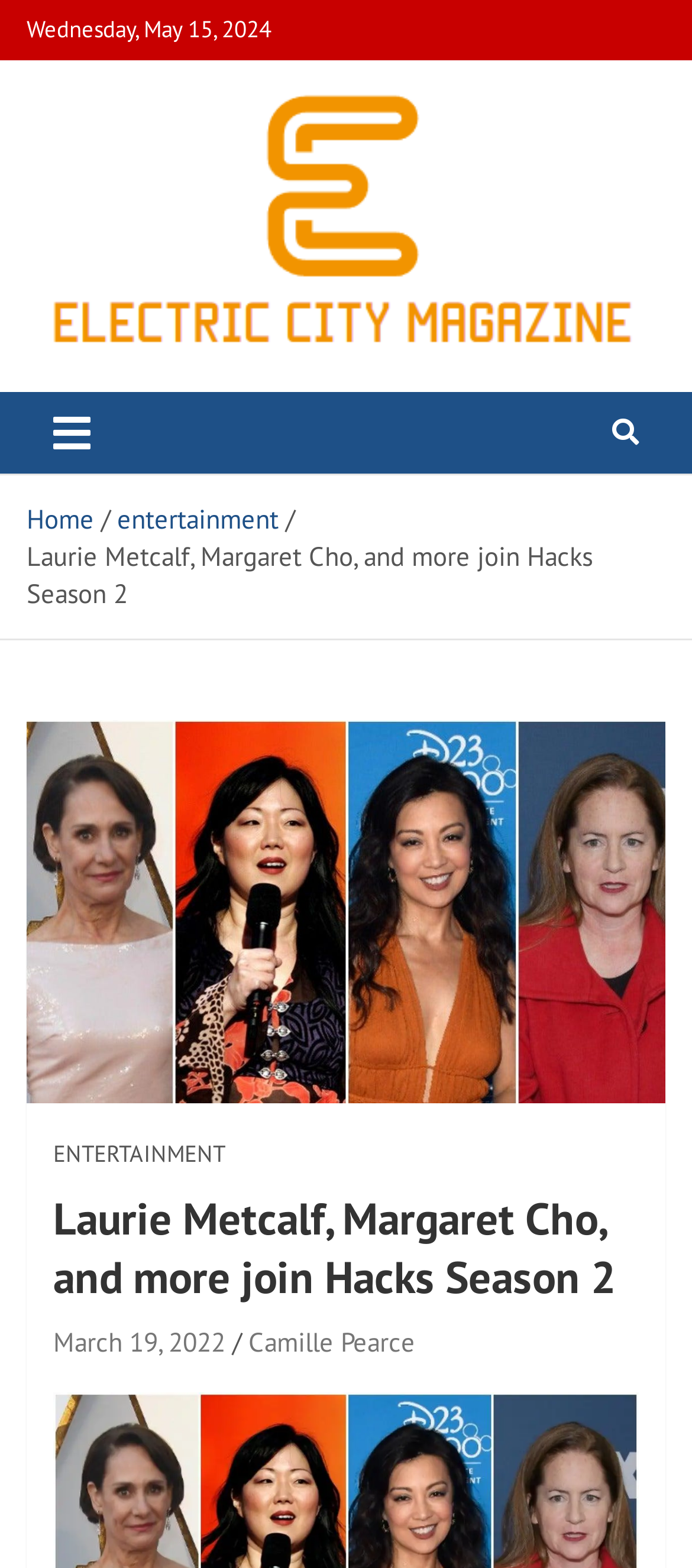Give the bounding box coordinates for the element described by: "entertainment".

[0.077, 0.726, 0.326, 0.747]